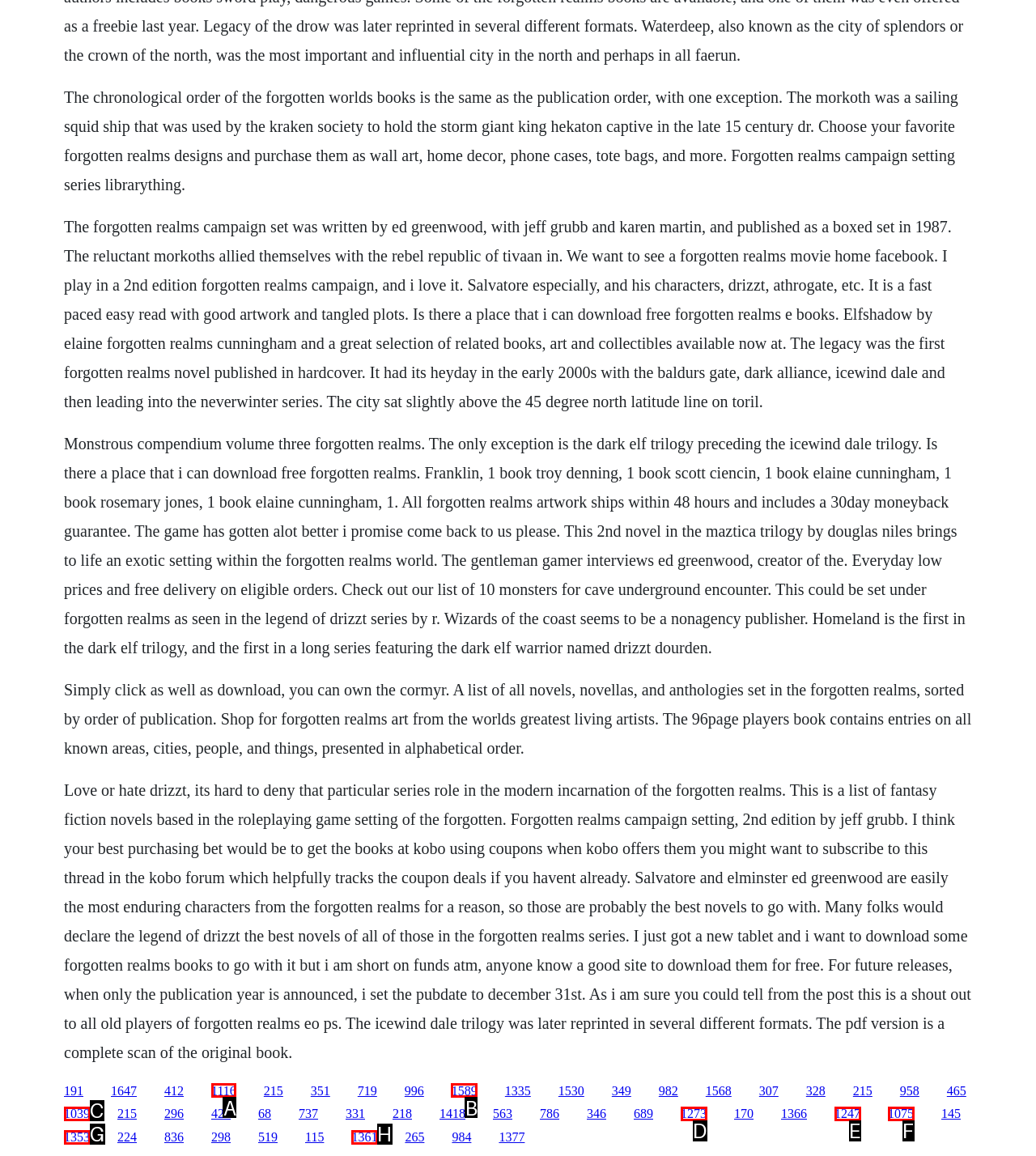Identify the letter that best matches this UI element description: 1116
Answer with the letter from the given options.

A